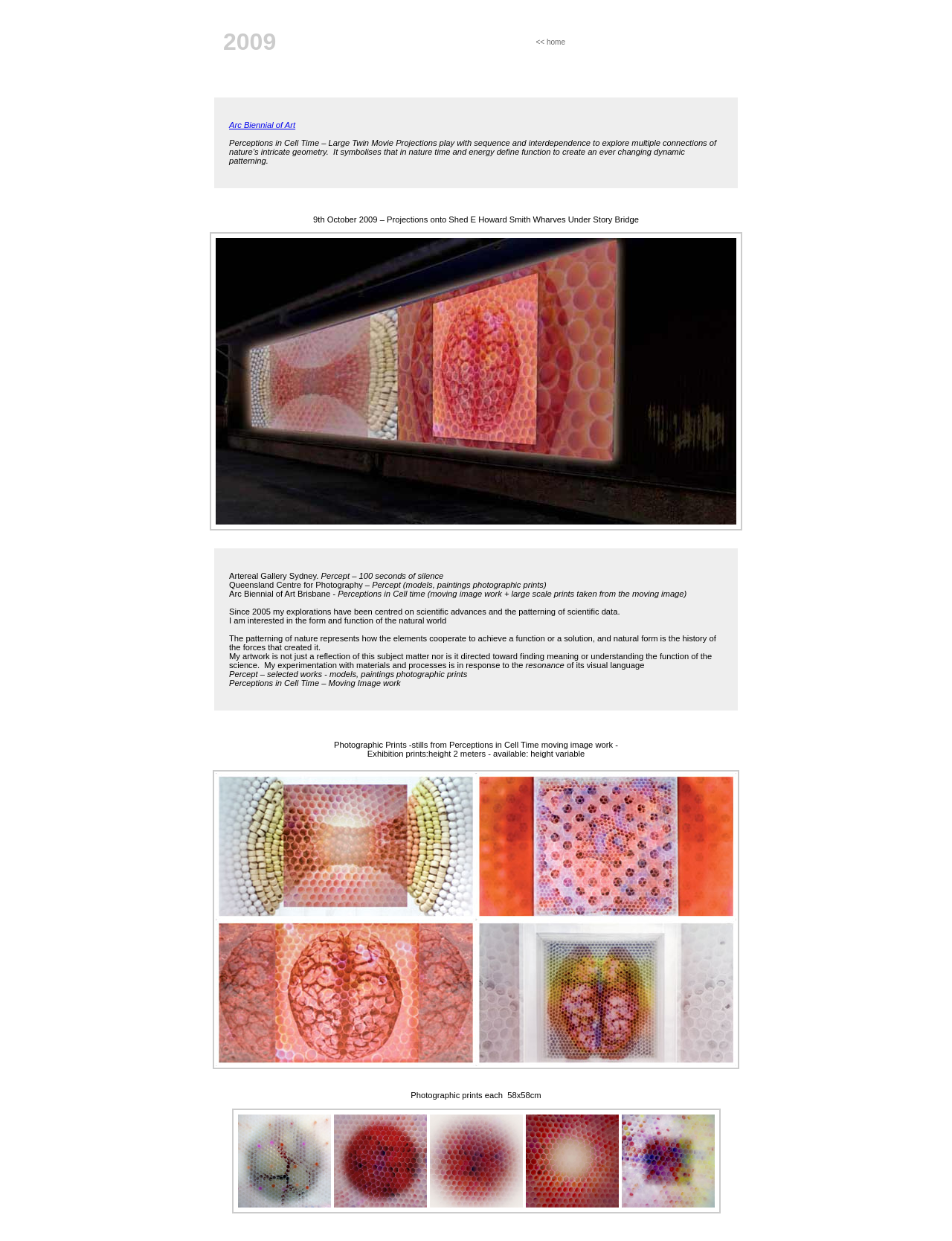Locate the bounding box coordinates of the UI element described by: "Services". Provide the coordinates as four float numbers between 0 and 1, formatted as [left, top, right, bottom].

None